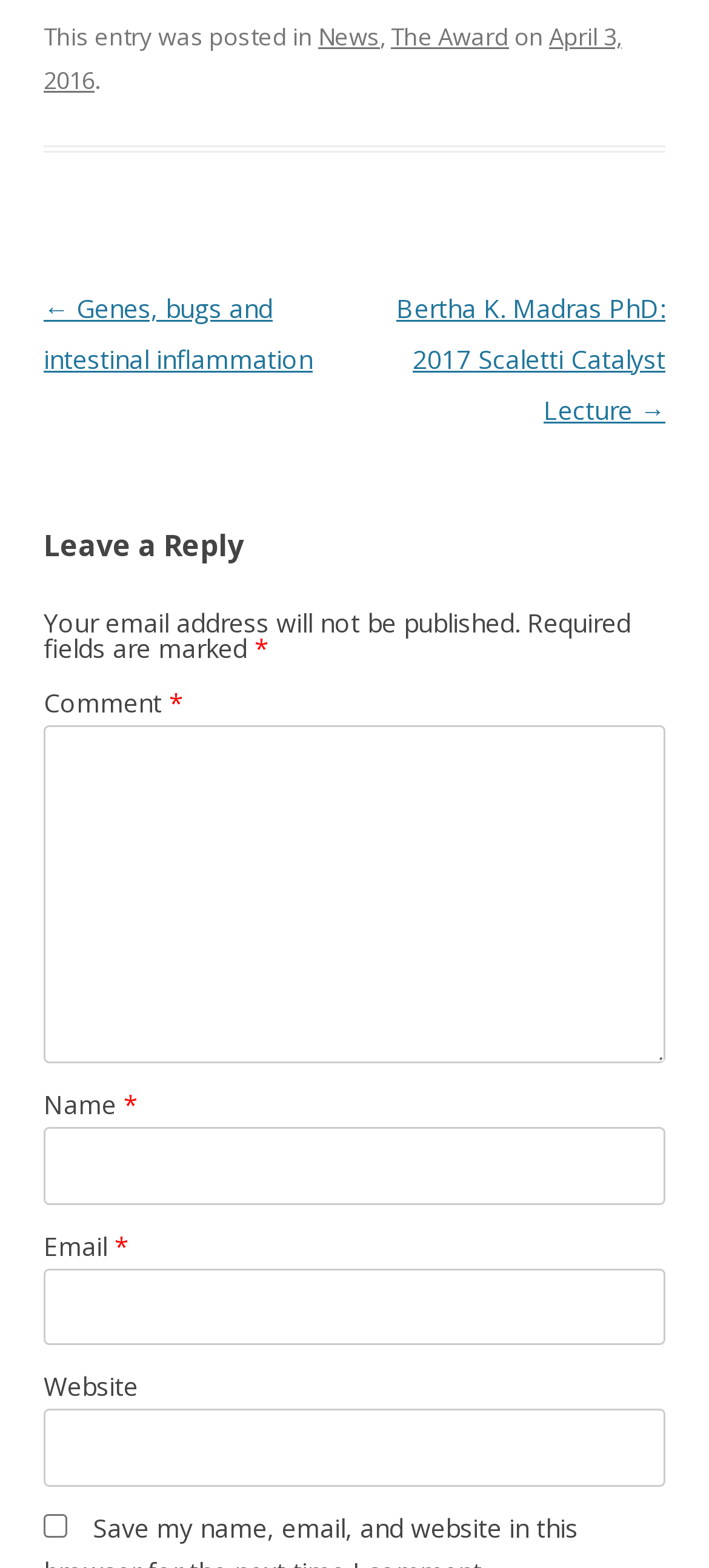Please find the bounding box coordinates of the element's region to be clicked to carry out this instruction: "Click on the 'The Award' link".

[0.551, 0.012, 0.718, 0.033]